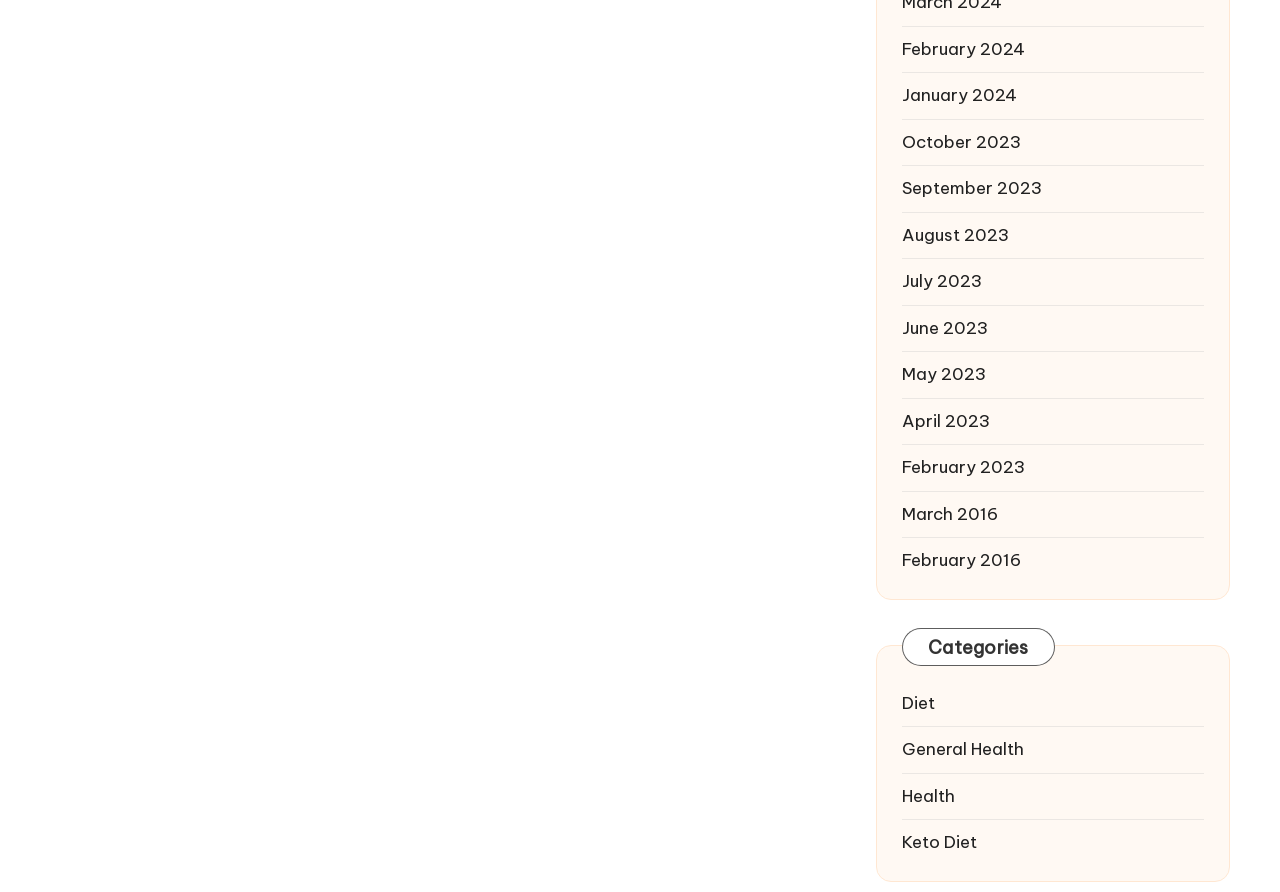Provide the bounding box coordinates for the specified HTML element described in this description: "Diet". The coordinates should be four float numbers ranging from 0 to 1, in the format [left, top, right, bottom].

[0.705, 0.775, 0.941, 0.803]